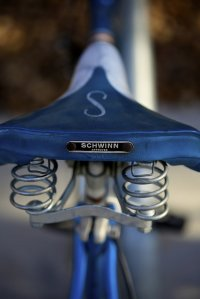Elaborate on the contents of the image in great detail.

The image features a close-up view of a Schwinn bicycle saddle, showcasing its distinct design. The saddle is predominantly blue with a matching stitching pattern, complemented by a shiny metal emblem with the name "SCHWINN" prominently displayed. The saddle's structure is supported by coiled springs, which are designed for added comfort during rides, especially on uneven terrains. This design element emphasizes the importance of comfort while cycling, an aspect highlighted in a related text about the significance of appropriate cycling gear for both safety and enjoyment during long-distance journeys. The image captures not just the saddle but also reflects the broader context of cycling, underscoring the necessity of choosing the right equipment for both recreational and practical use.